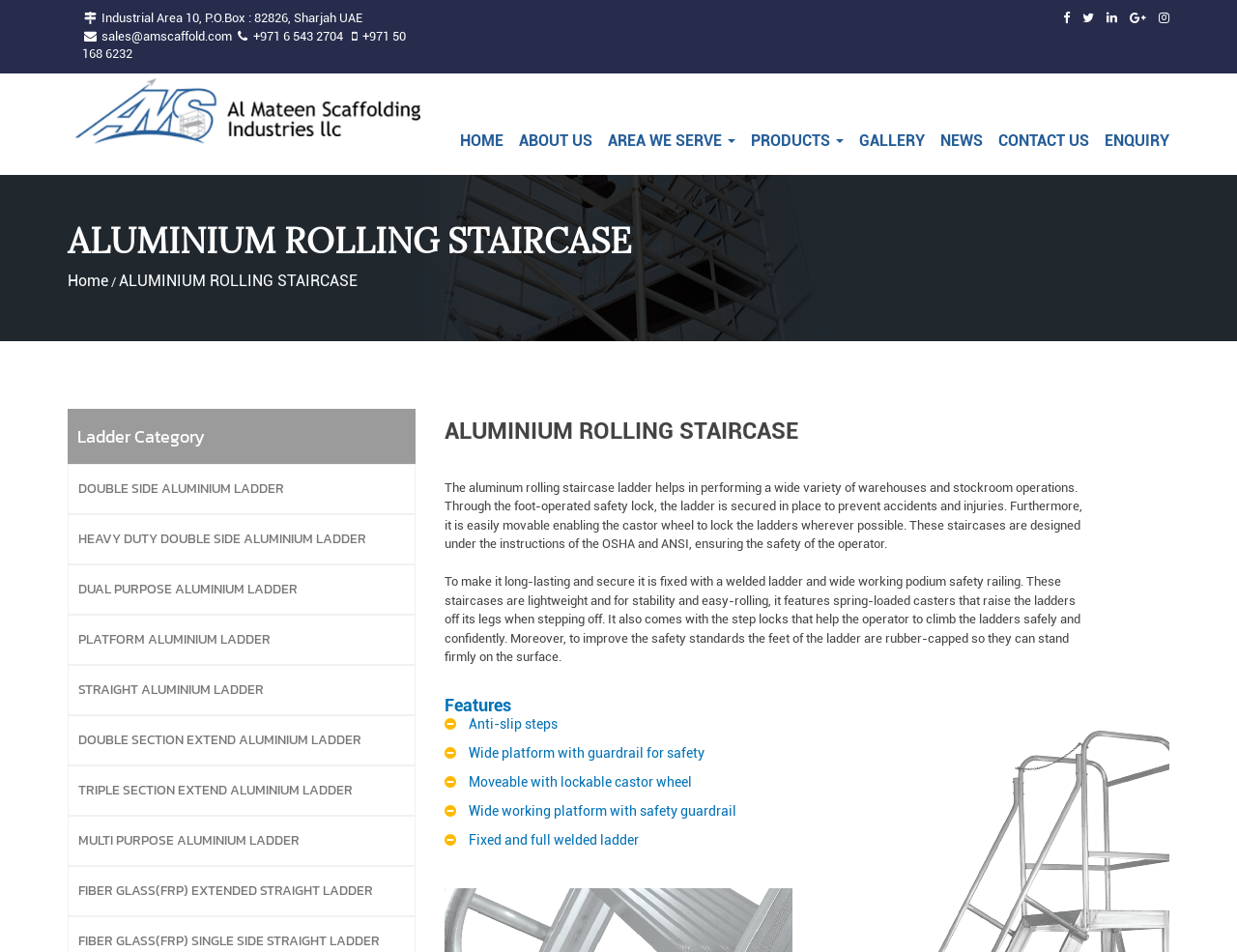Identify the bounding box for the UI element described as: "Contact Us". Ensure the coordinates are four float numbers between 0 and 1, formatted as [left, top, right, bottom].

[0.807, 0.138, 0.88, 0.158]